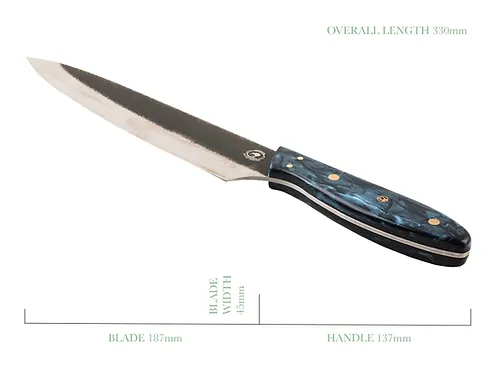Create a detailed narrative of what is happening in the image.

This image features the "Galaxy Blue French Chefs Knife," a beautifully handcrafted culinary tool designed for precision and versatility in the kitchen. The knife showcases a sleek, polished blade made from durable N690 stainless steel, ensuring it performs exceptionally well for various cutting tasks, from slicing to dicing. The handle, crafted from hand-poured resin, presents a stunning swirl of black and dusky blue, adorned with brass and mosaic pins, providing not only an aesthetically pleasing finish but also a comfortable grip. 

Key specifications include an overall length of 330mm, a blade length of 187mm, a blade width of 45mm, and a handle length of 137mm, making it a significant and practical addition to any kitchen. Despite its impressive functionality, this knife is currently labeled as "Out of Stock." This product exemplifies quality craftsmanship, making it ideal for both professional chefs and home cooking enthusiasts alike.